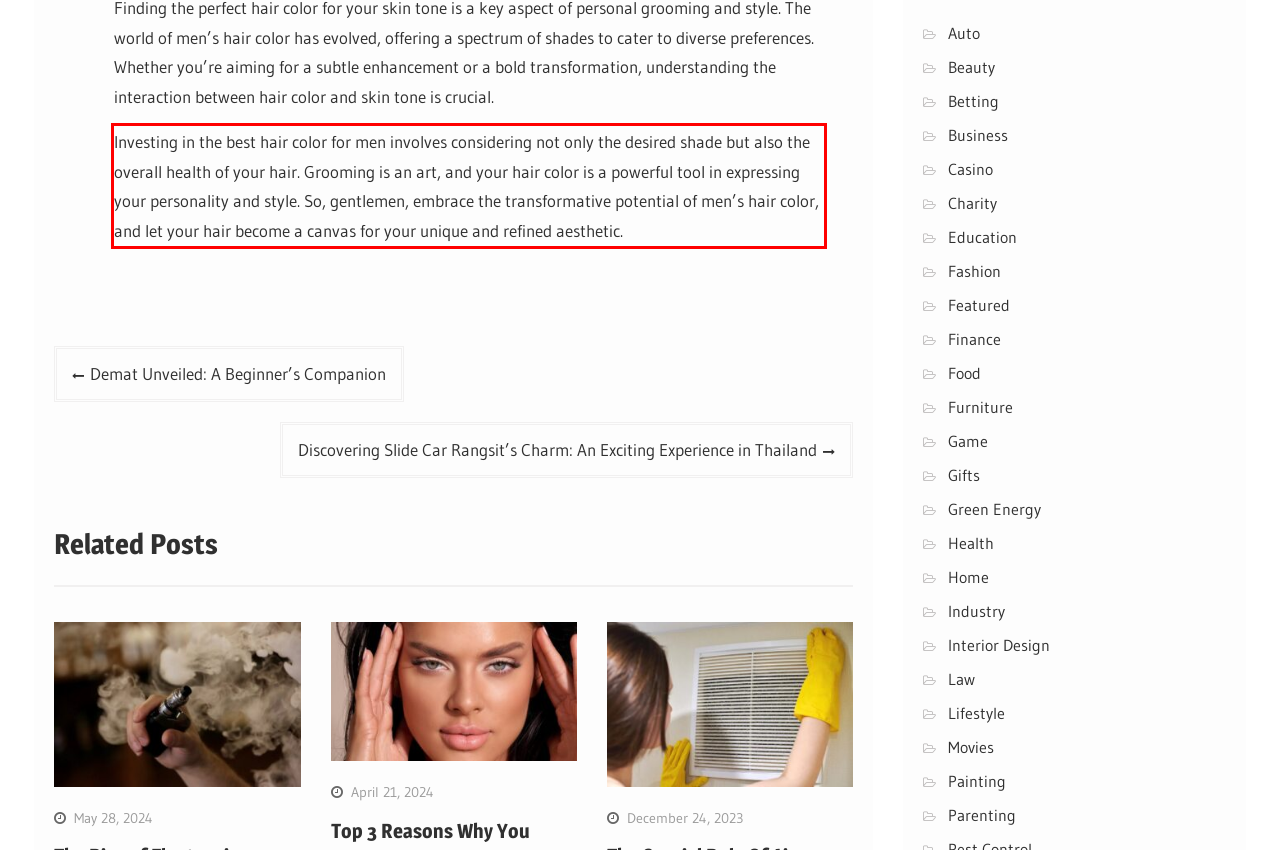Please identify and extract the text from the UI element that is surrounded by a red bounding box in the provided webpage screenshot.

Investing in the best hair color for men involves considering not only the desired shade but also the overall health of your hair. Grooming is an art, and your hair color is a powerful tool in expressing your personality and style. So, gentlemen, embrace the transformative potential of men’s hair color, and let your hair become a canvas for your unique and refined aesthetic.